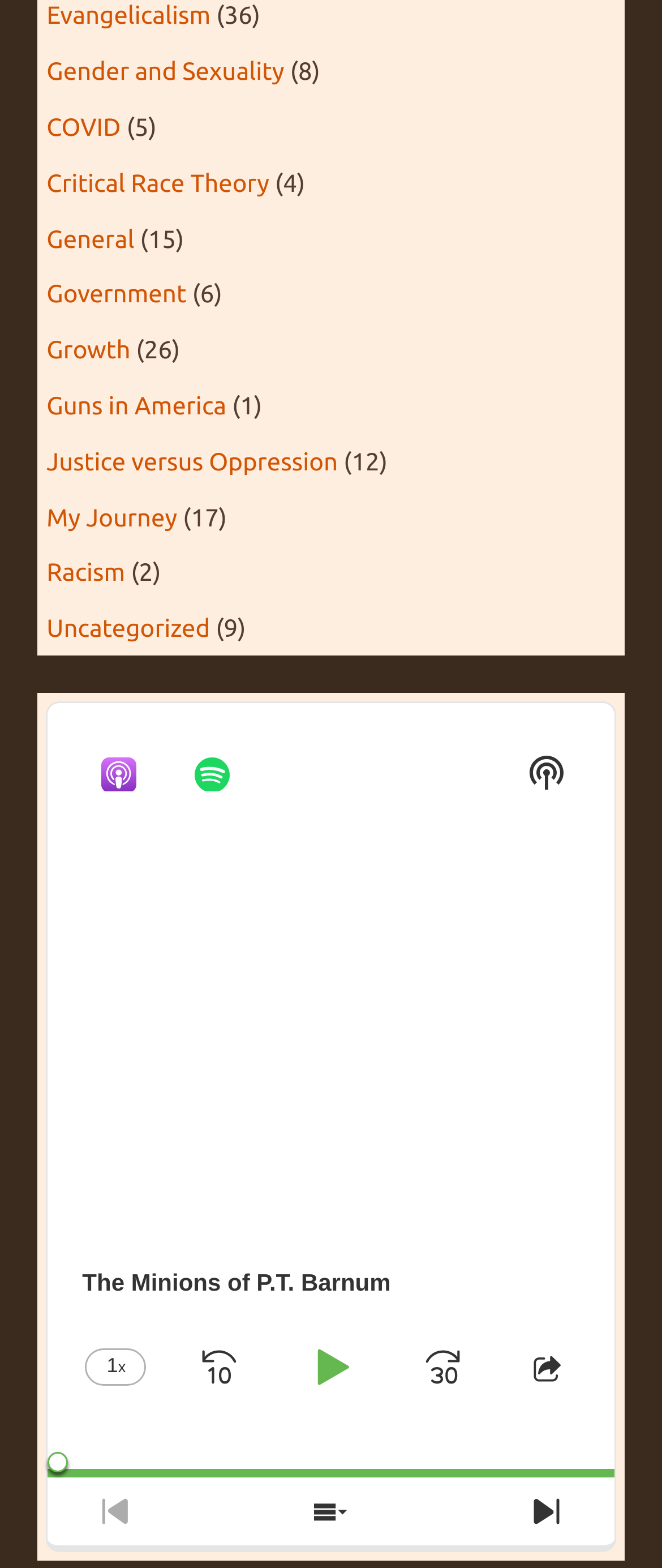What is the function of the slider above the audio player?
Using the image as a reference, give an elaborate response to the question.

The slider above the audio player is likely an audio time scrubber, allowing the user to navigate through the episode by dragging the slider to a specific time. The slider's value text indicates the elapsed time, such as '0:00'.